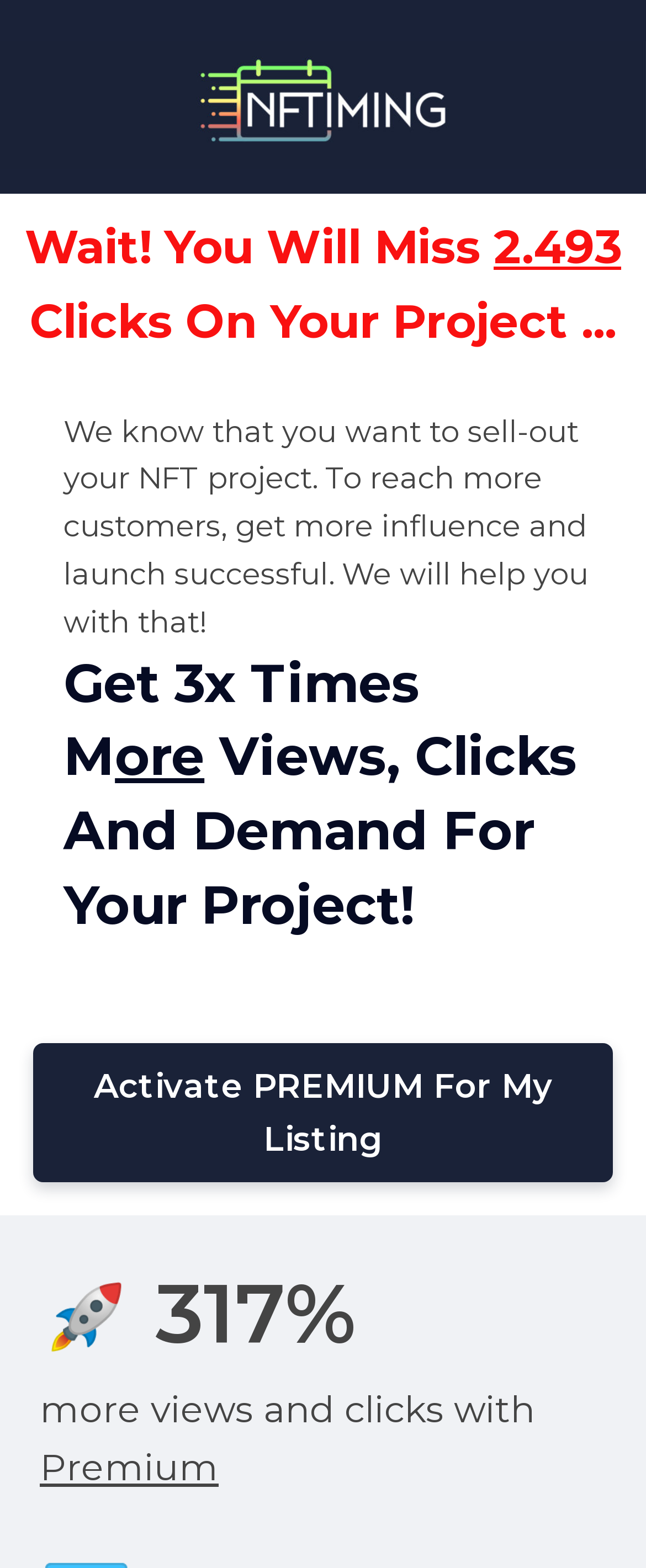What is the name of the premium service? Using the information from the screenshot, answer with a single word or phrase.

Premium